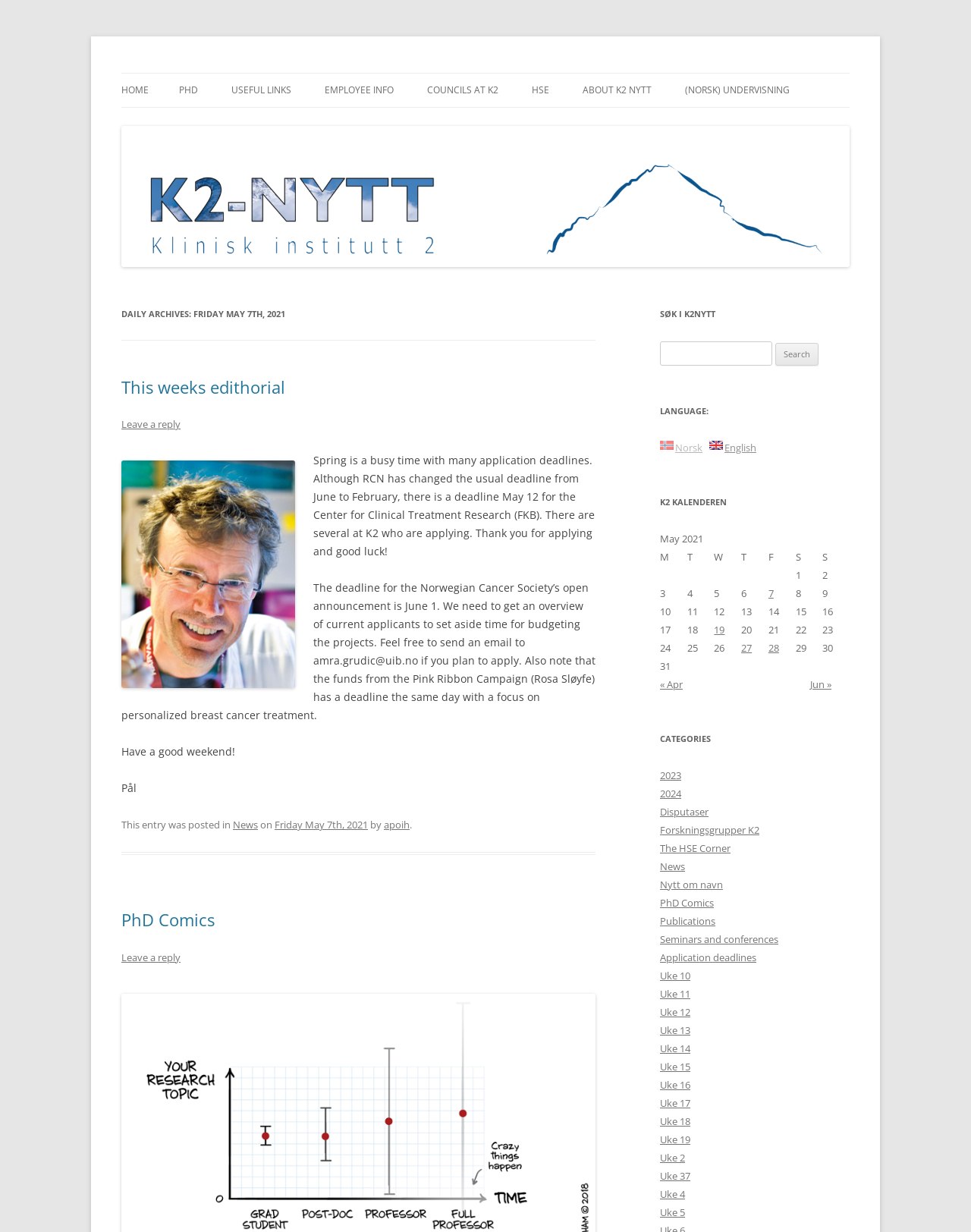Please identify the bounding box coordinates of the element I need to click to follow this instruction: "Switch to English language".

[0.73, 0.358, 0.779, 0.369]